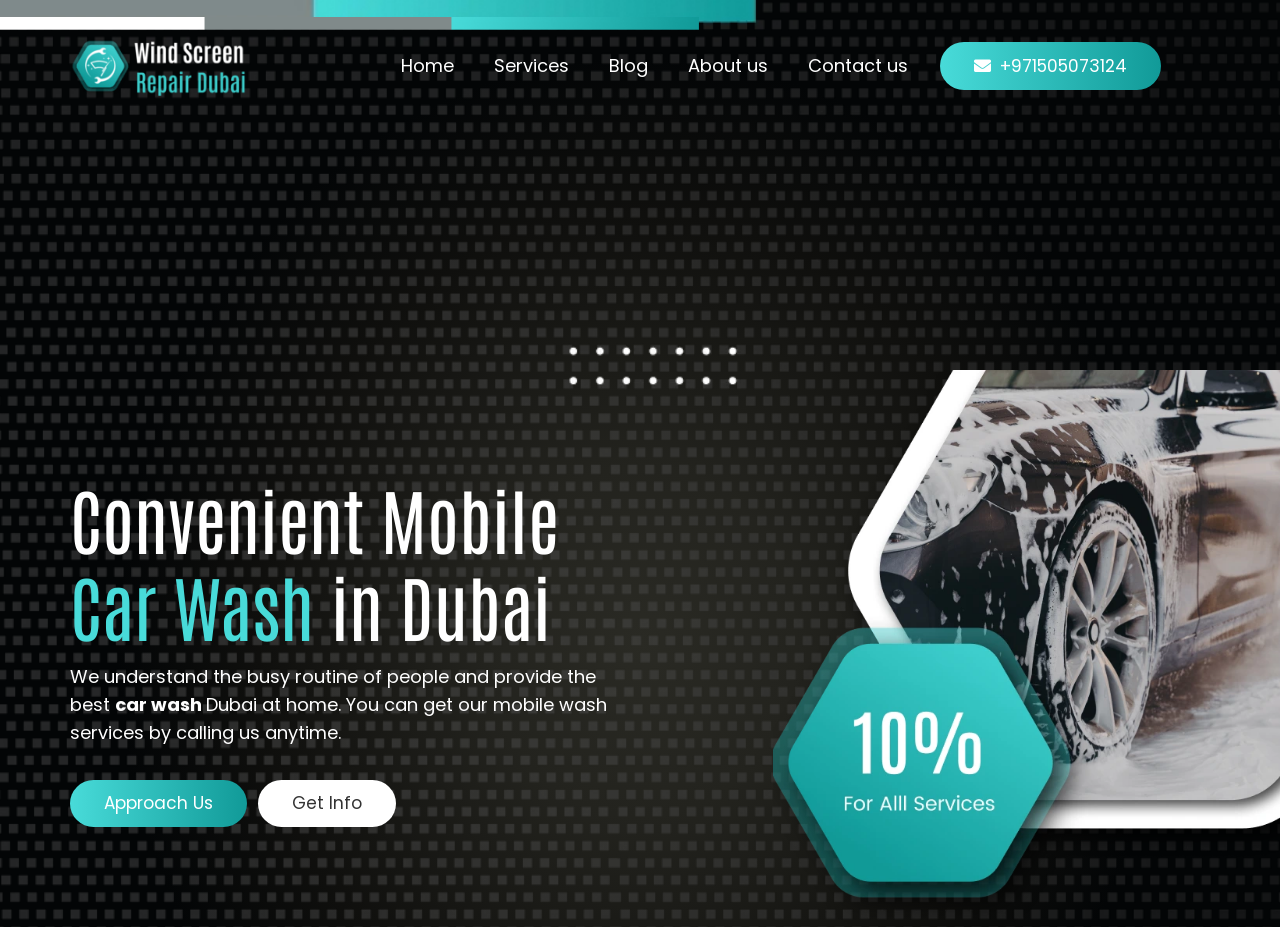Please indicate the bounding box coordinates for the clickable area to complete the following task: "Navigate to the About us page". The coordinates should be specified as four float numbers between 0 and 1, i.e., [left, top, right, bottom].

[0.522, 0.023, 0.616, 0.12]